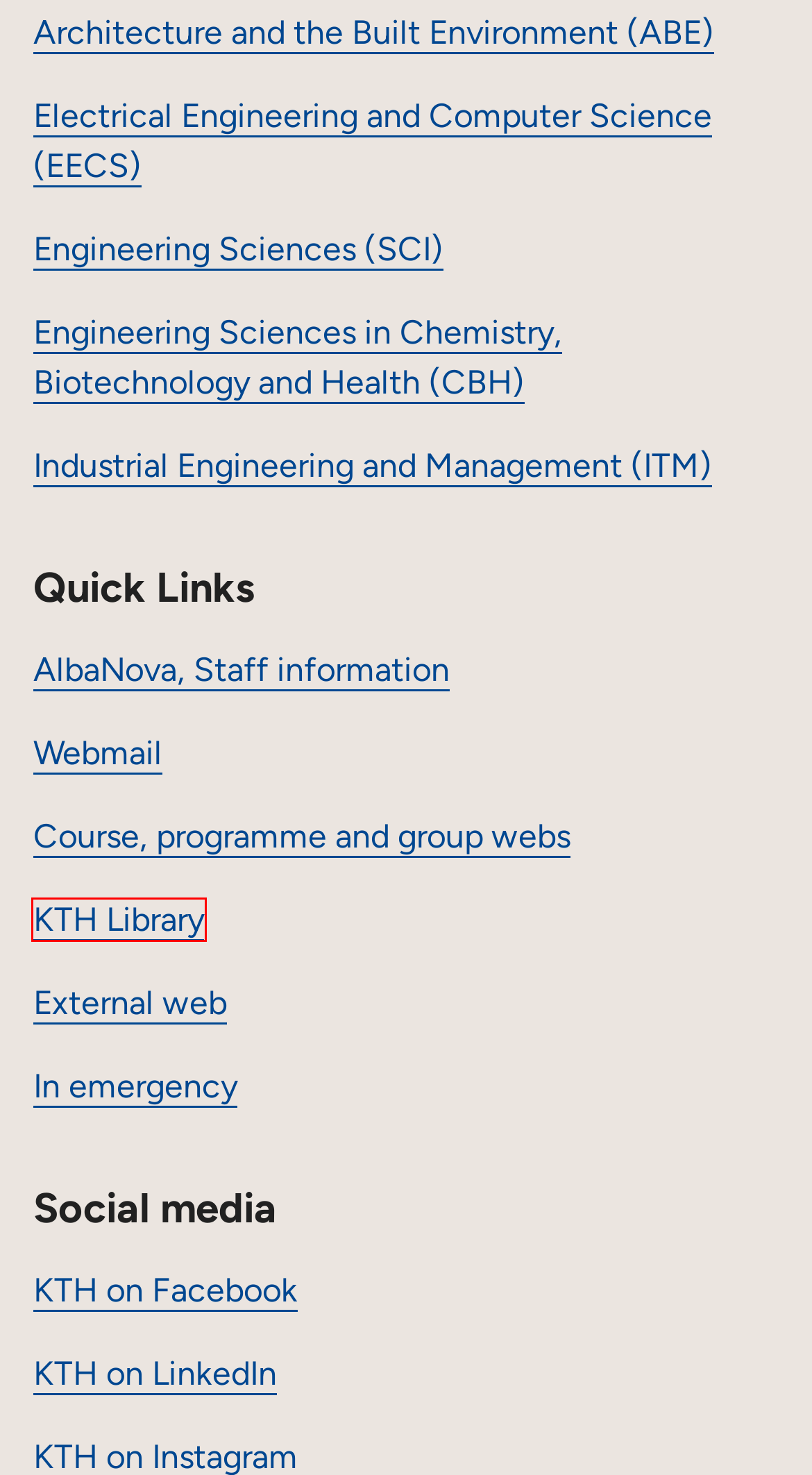Examine the screenshot of a webpage featuring a red bounding box and identify the best matching webpage description for the new page that results from clicking the element within the box. Here are the options:
A. AlbaNova |   Staff information
B. Press contacts KTH |  KTH
C. KTH Library |  KTH
D. KTH - Sweden’s largest technical university |  KTH
E. Outlook
F. About this website |  KTH
G. Social - Översikt | KTH
H. KTH - Your future workplace |  KTH

C